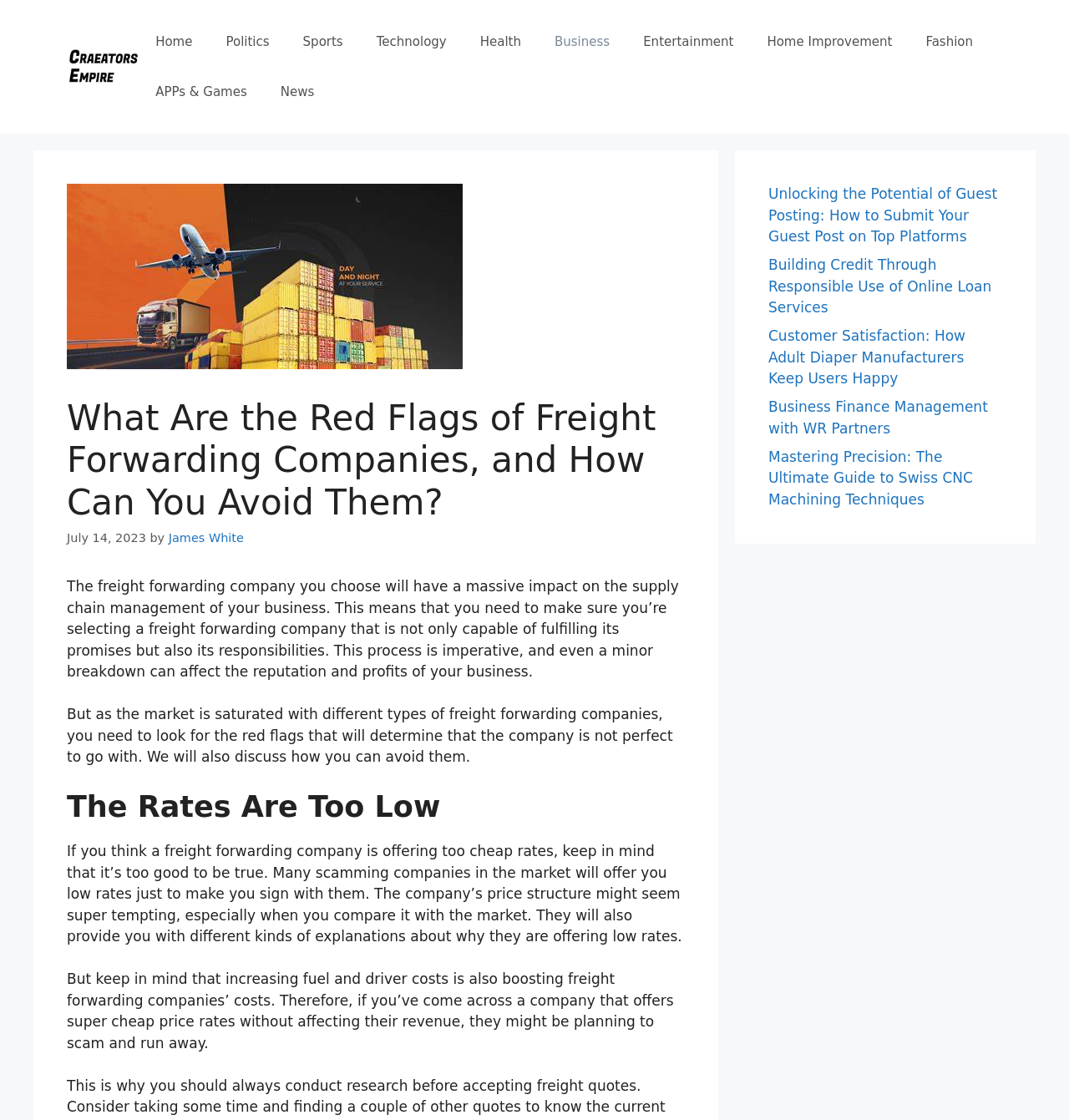Provide your answer in one word or a succinct phrase for the question: 
What is the date of the article?

July 14, 2023